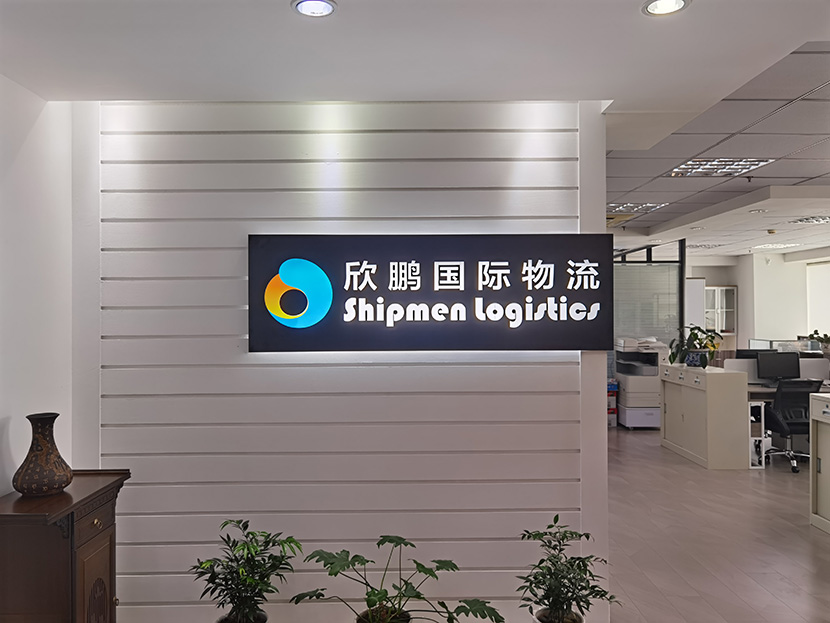What colors are used in the company logo?
Please give a detailed and elaborate answer to the question based on the image.

The circular logo of Shipmen Logistics features a blue and yellow design, which symbolizes the company's focus on international shipping and logistics services.